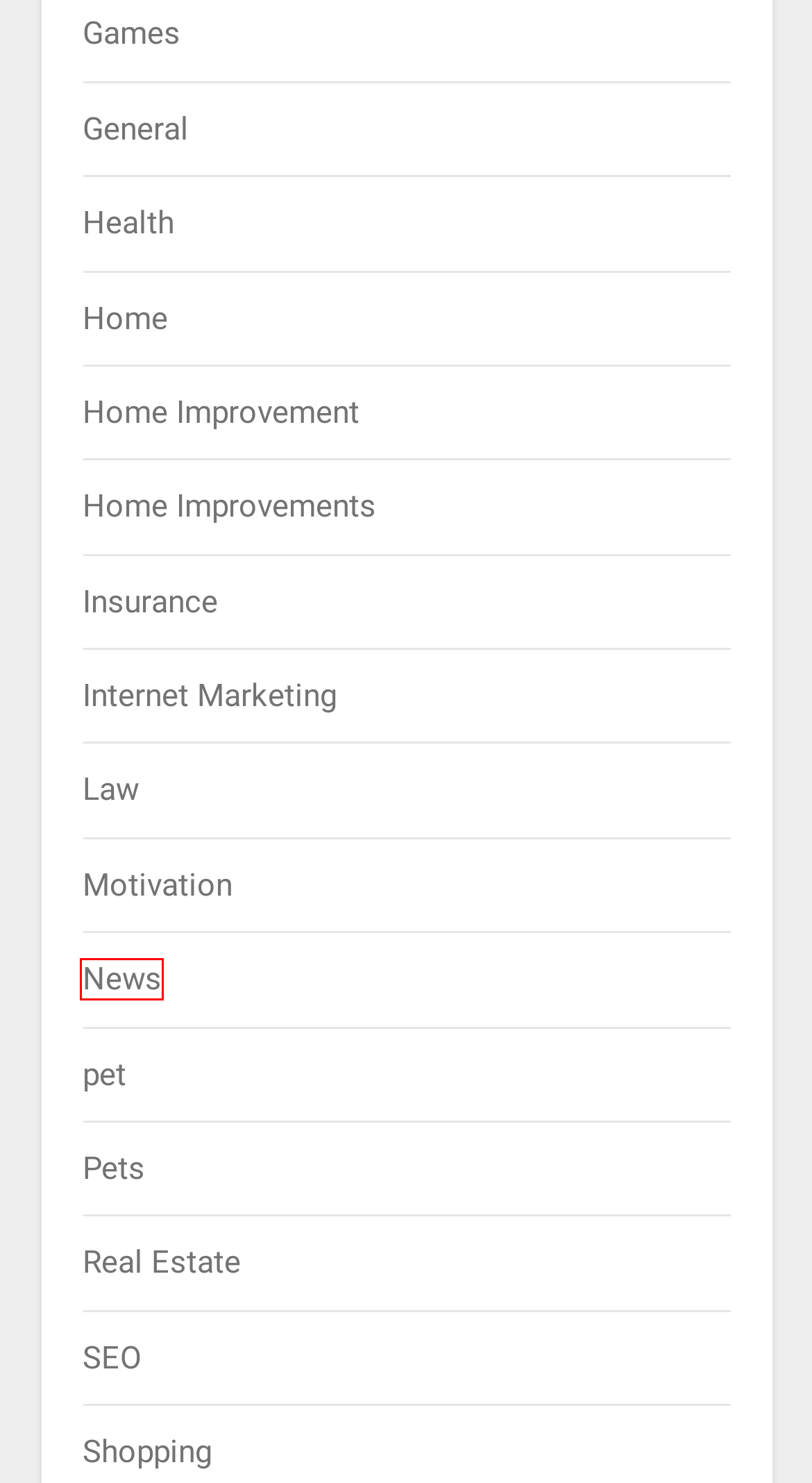With the provided webpage screenshot containing a red bounding box around a UI element, determine which description best matches the new webpage that appears after clicking the selected element. The choices are:
A. Insurance – Sales Academy
B. Home – Sales Academy
C. SEO – Sales Academy
D. pet – Sales Academy
E. Motivation – Sales Academy
F. Home Improvements – Sales Academy
G. Real Estate – Sales Academy
H. News – Sales Academy

H